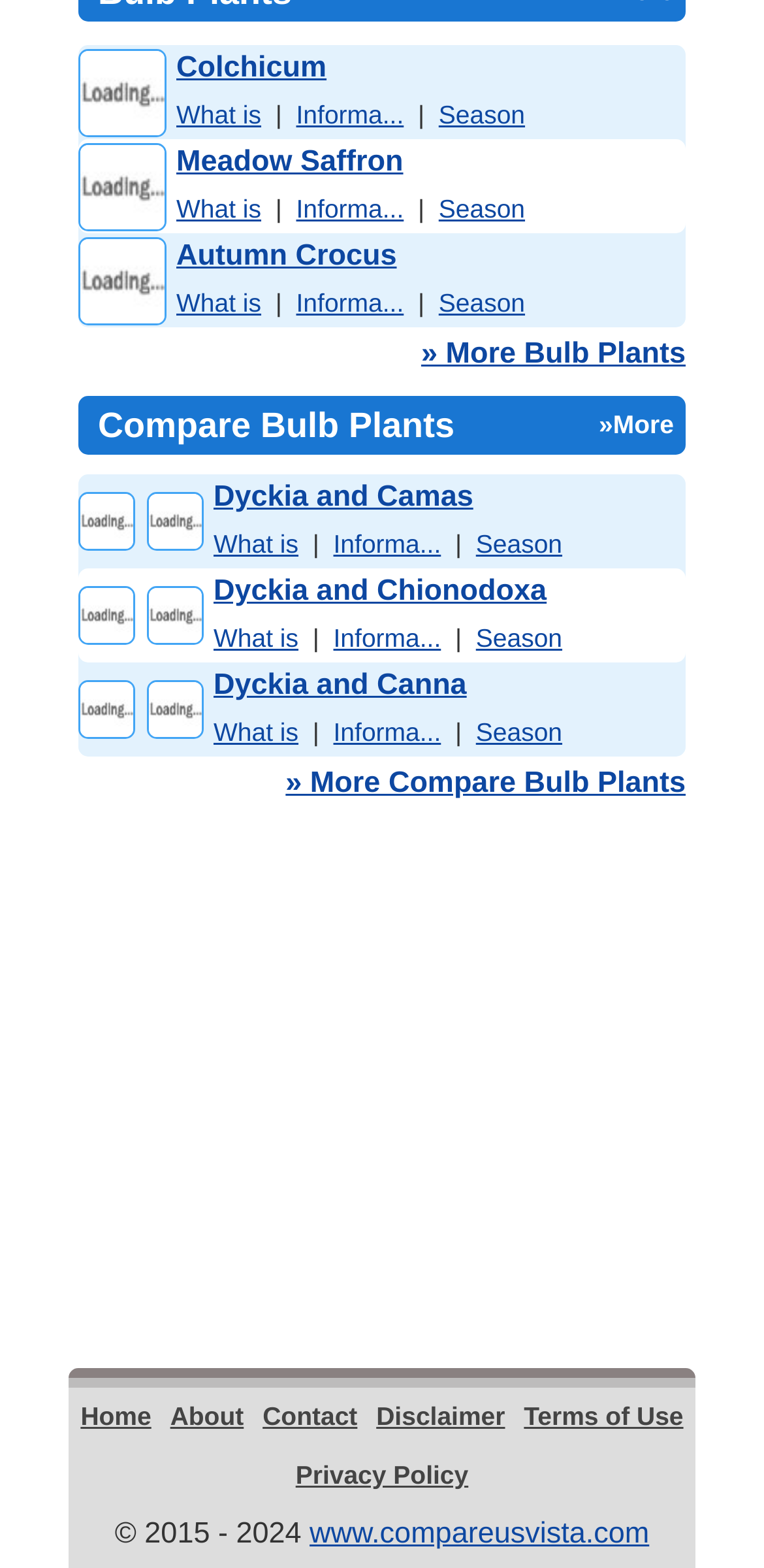Could you provide the bounding box coordinates for the portion of the screen to click to complete this instruction: "Explore Dyckia and Chionodoxa"?

[0.279, 0.366, 0.716, 0.388]